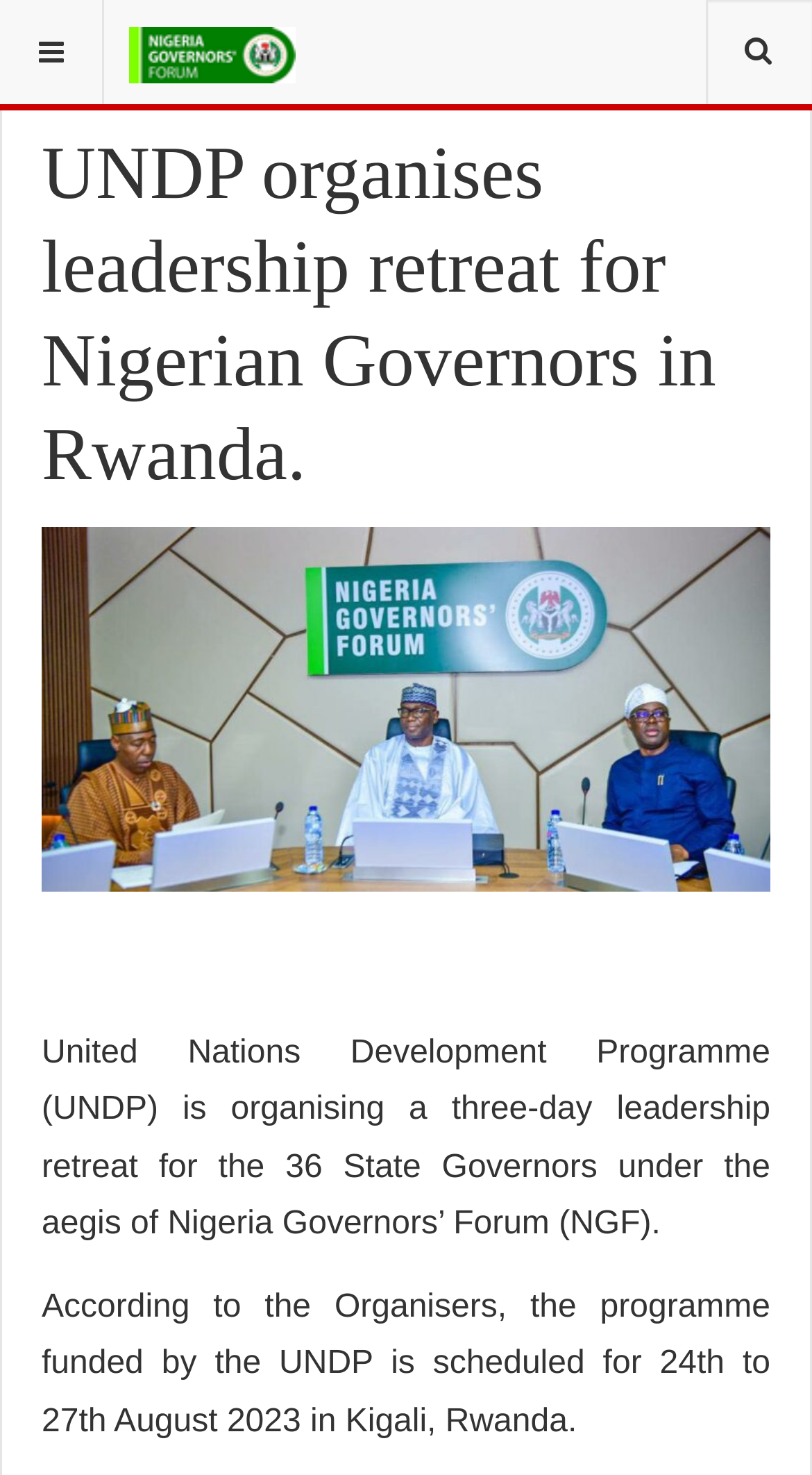Who is funding the programme?
Refer to the image and give a detailed answer to the question.

I found the answer by reading the text in the webpage, specifically the sentence 'According to the Organisers, the programme funded by the UNDP...' which mentions the funding organization.